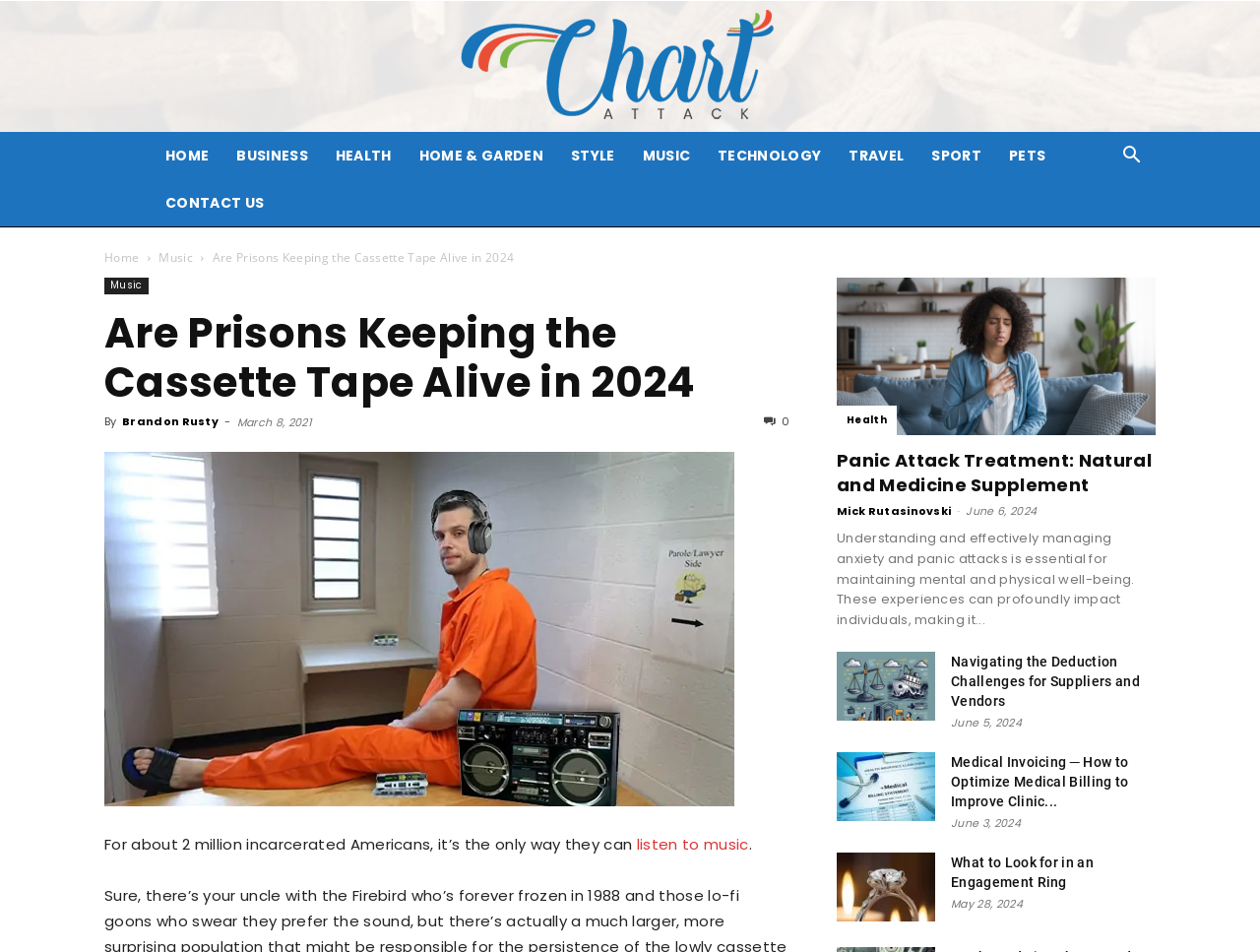Identify and provide the bounding box coordinates of the UI element described: "Home". The coordinates should be formatted as [left, top, right, bottom], with each number being a float between 0 and 1.

[0.083, 0.262, 0.11, 0.279]